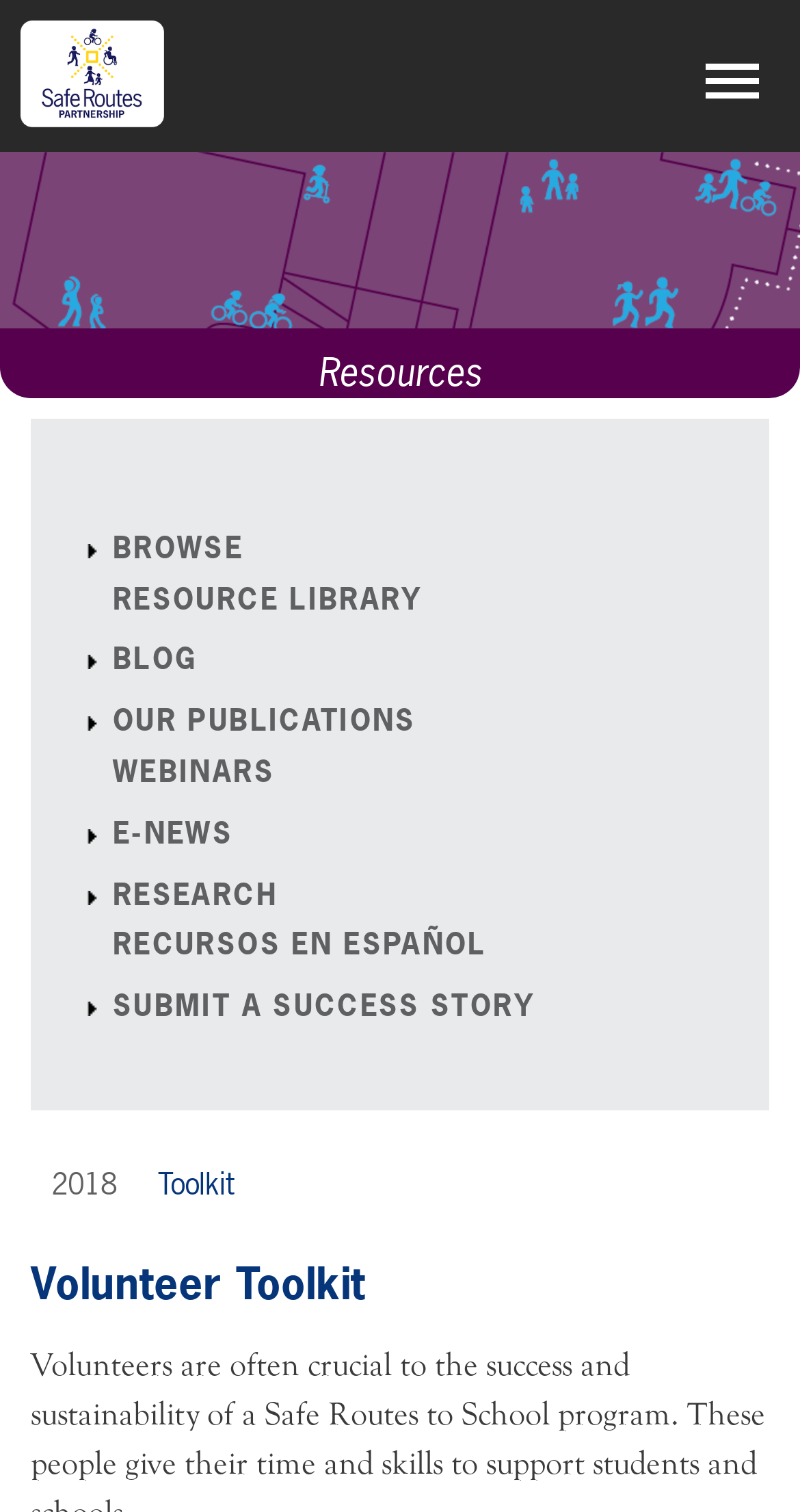What is the name of the organization?
Please provide a comprehensive answer based on the details in the screenshot.

I inferred this answer by looking at the top-level element 'Volunteer Toolkit | Safe Routes Partnership' which suggests that the webpage is related to Safe Routes Partnership. Additionally, the link 'Who We Are' in the navigation menu also implies that the organization is Safe Routes Partnership.